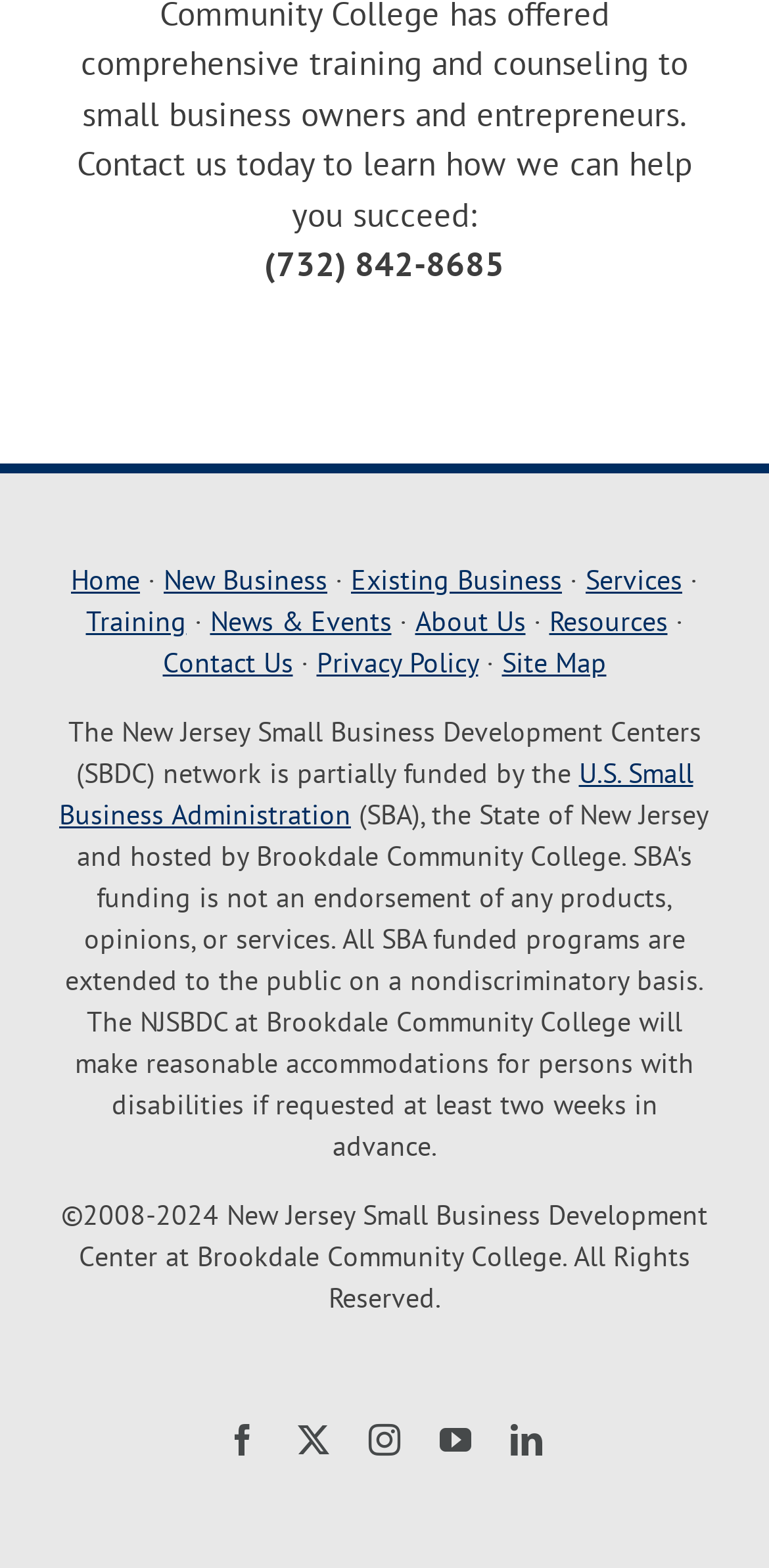Locate the bounding box of the UI element based on this description: "News & Events". Provide four float numbers between 0 and 1 as [left, top, right, bottom].

[0.273, 0.385, 0.509, 0.407]